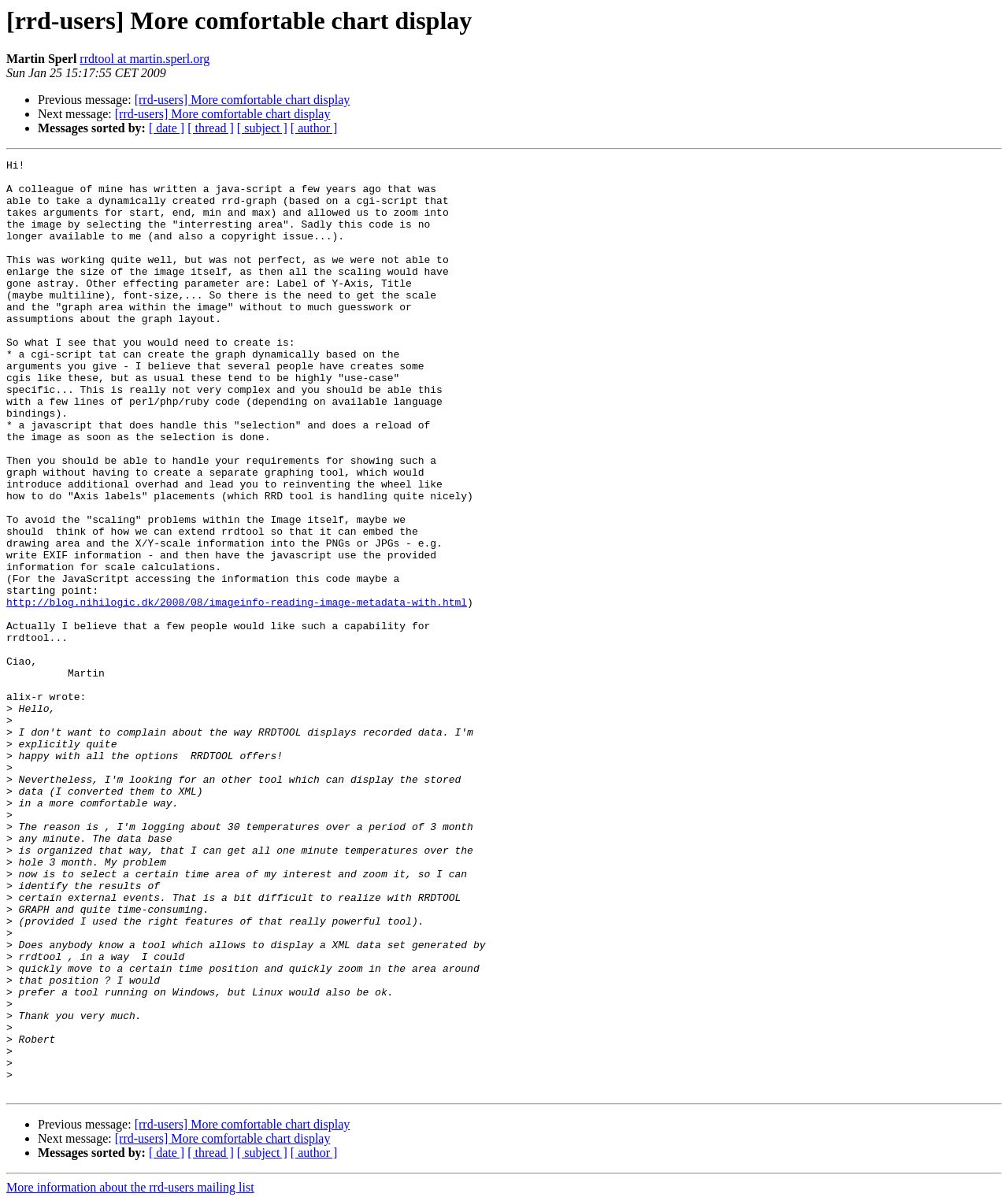Please determine the bounding box coordinates of the section I need to click to accomplish this instruction: "Sort messages by date".

[0.148, 0.101, 0.183, 0.112]